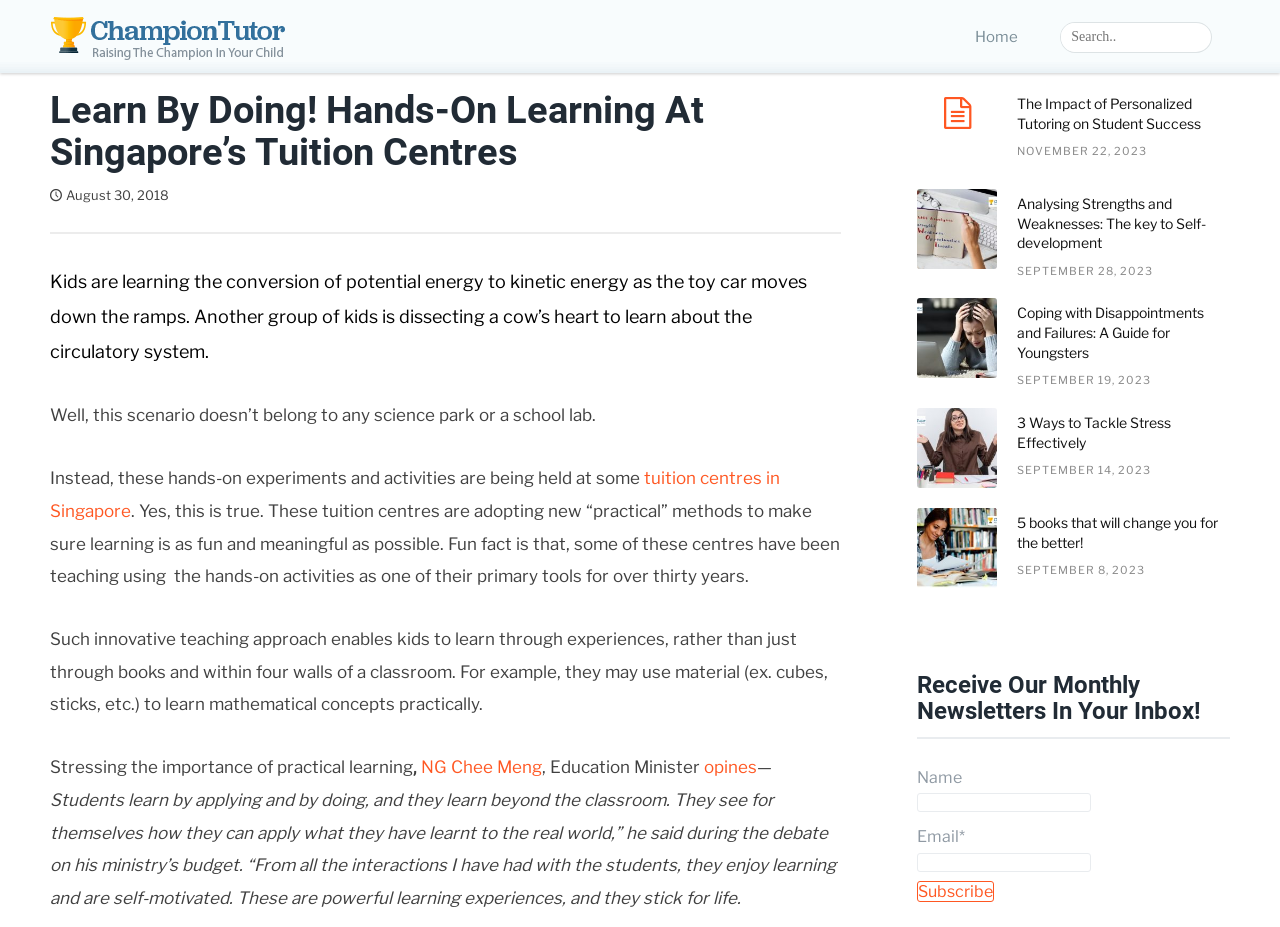Detail the various sections and features present on the webpage.

This webpage is about hands-on learning at tuition centers in Singapore. At the top, there is a navigation bar with a link to the homepage and a search bar. Below the navigation bar, there is a header section with a heading that reads "Learn By Doing! Hands-On Learning At Singapore’s Tuition Centres" and a link to a date "August 30, 2018". 

To the right of the header section, there are three columns of links to articles, each with a title and a date. The articles are about topics such as the impact of personalized tutoring, analyzing strengths and weaknesses, coping with disappointments and failures, tackling stress, and books that can change one's life. Each article has an accompanying image.

The main content of the webpage is a passage of text that describes the benefits of hands-on learning at tuition centers in Singapore. The passage explains that these centers are adopting new practical methods to make learning fun and meaningful, and that kids are learning through experiences rather than just through books. The passage also quotes the Education Minister, NG Chee Meng, who stresses the importance of practical learning.

At the bottom of the webpage, there is a section to receive monthly newsletters. This section has a heading, two text boxes to input name and email, and a subscribe button.